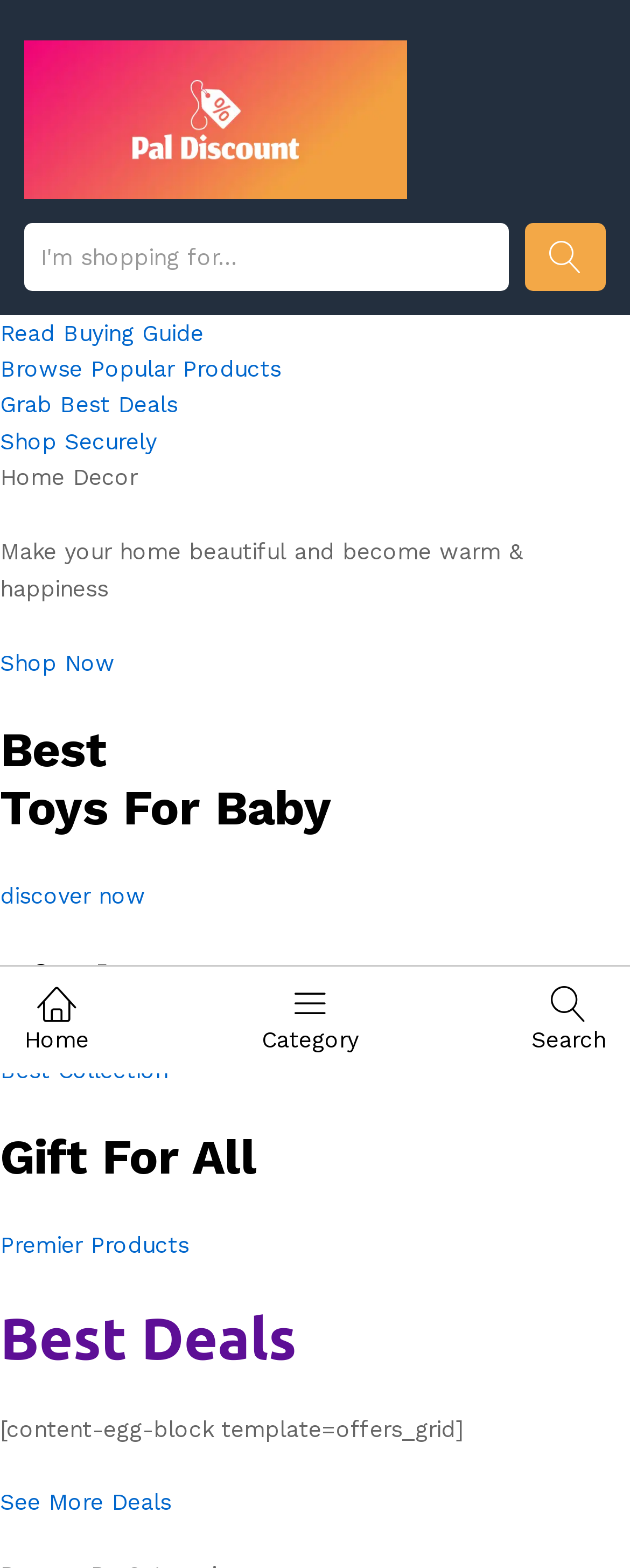Identify the bounding box coordinates of the region I need to click to complete this instruction: "Shop home decor".

[0.0, 0.414, 0.182, 0.431]